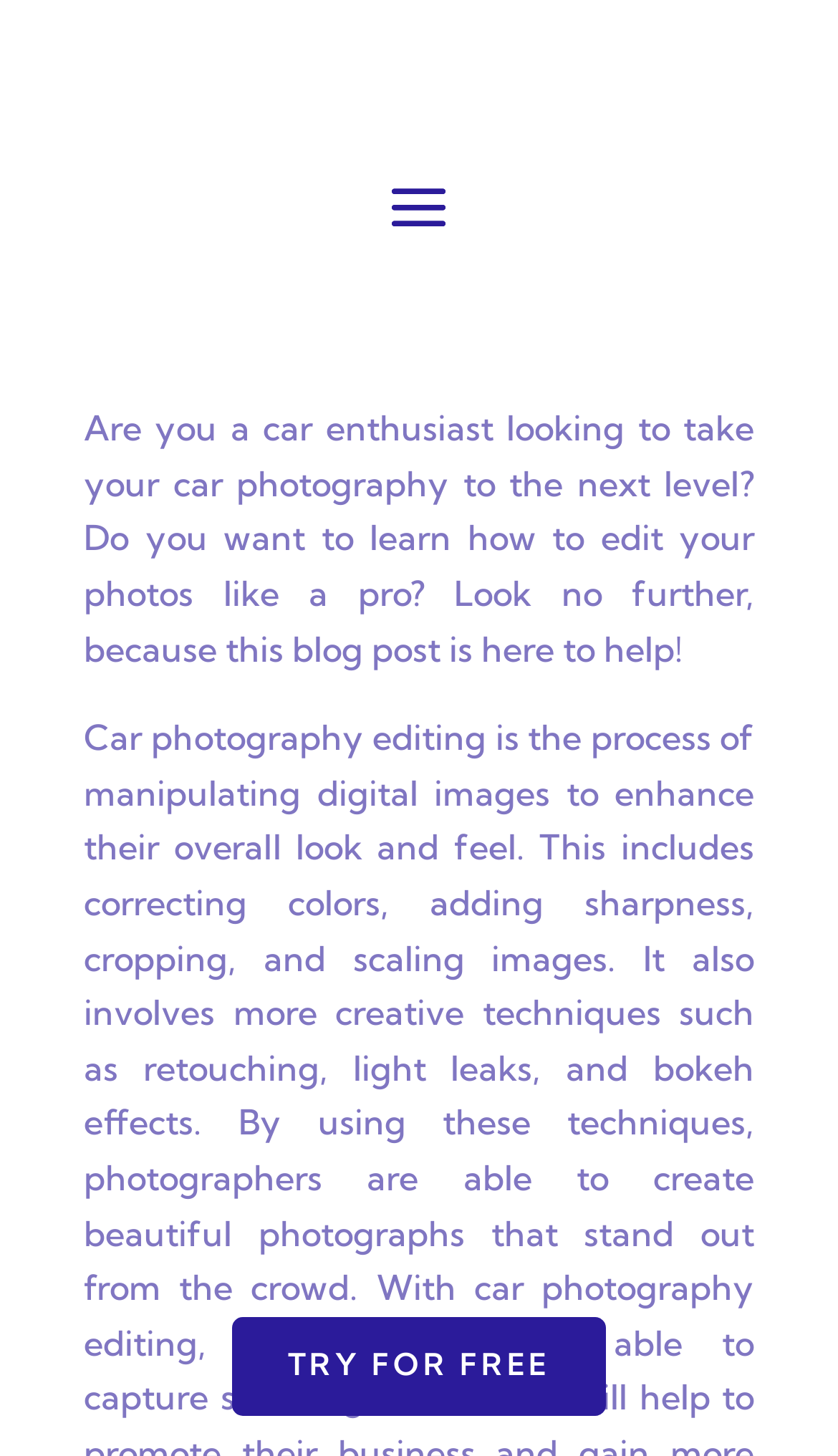Find the bounding box coordinates for the UI element that matches this description: "TRY FOR FREE".

[0.277, 0.905, 0.723, 0.972]